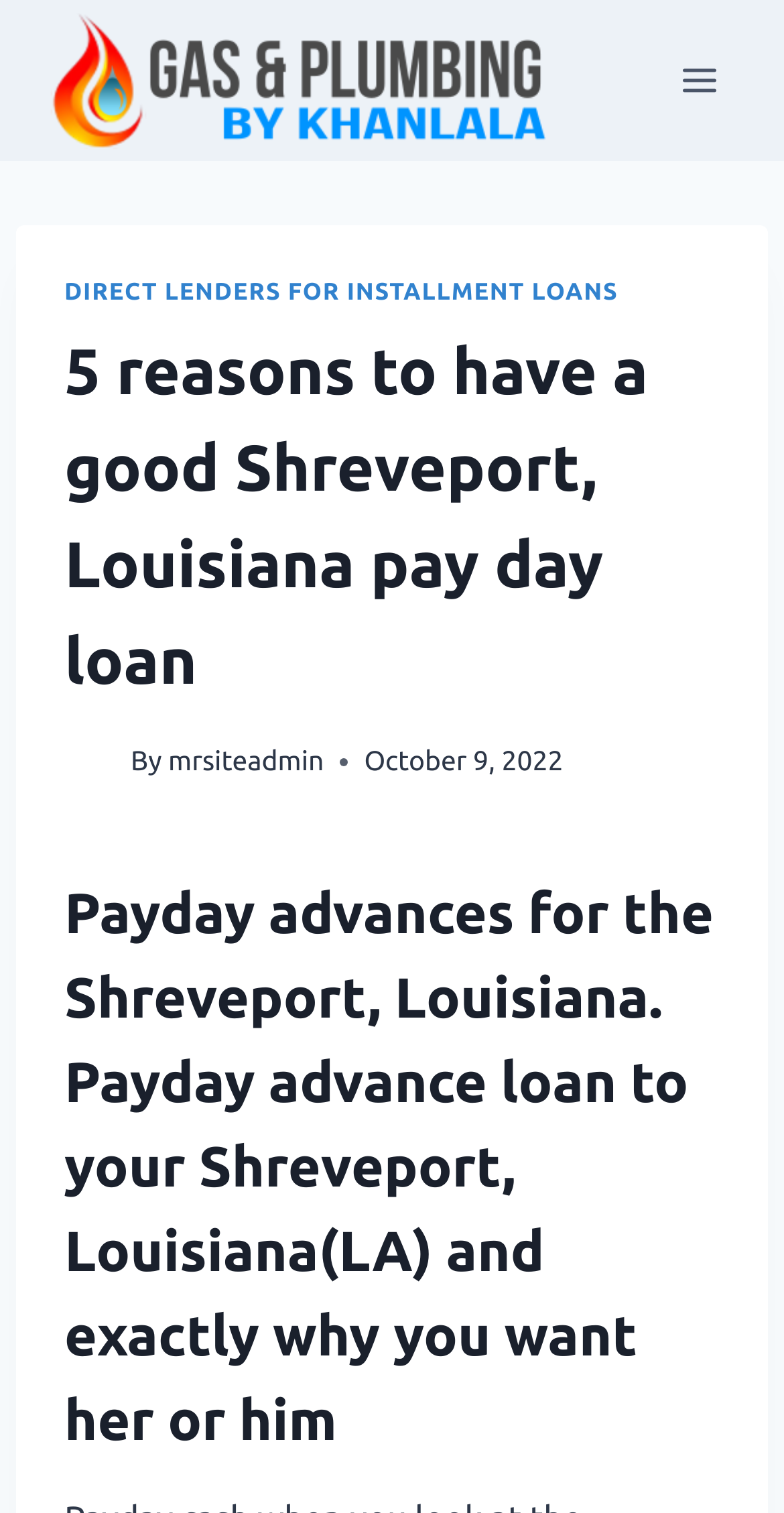Please examine the image and provide a detailed answer to the question: What is the location related to the payday loan?

Based on the webpage content, specifically the heading '5 reasons to have a good Shreveport, Louisiana pay day loan' and 'Payday advances for the Shreveport, Louisiana. Payday advance loan to your Shreveport, Louisiana(LA) and exactly why you want her or him', it is clear that the location related to the payday loan is Shreveport, Louisiana.